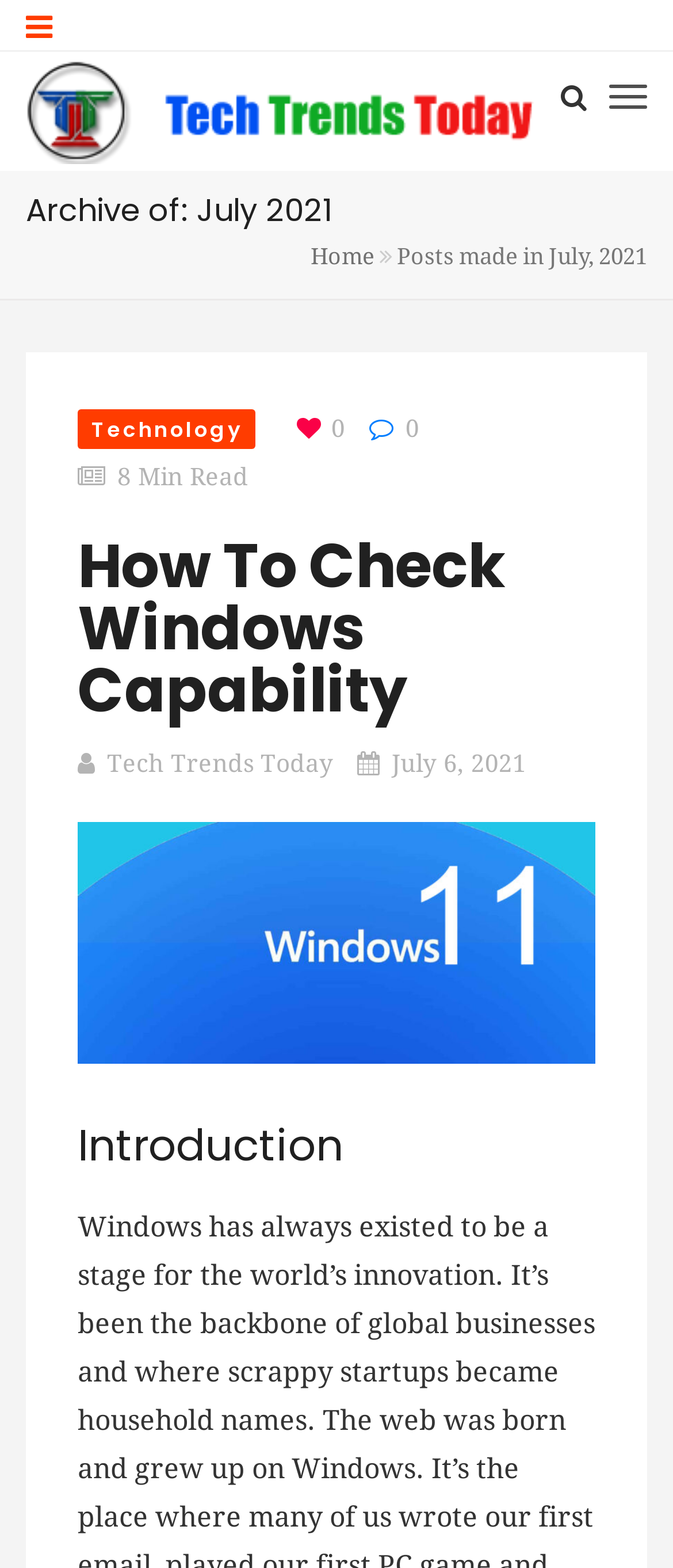Provide a brief response to the question below using a single word or phrase: 
How many links are there in the header section?

3